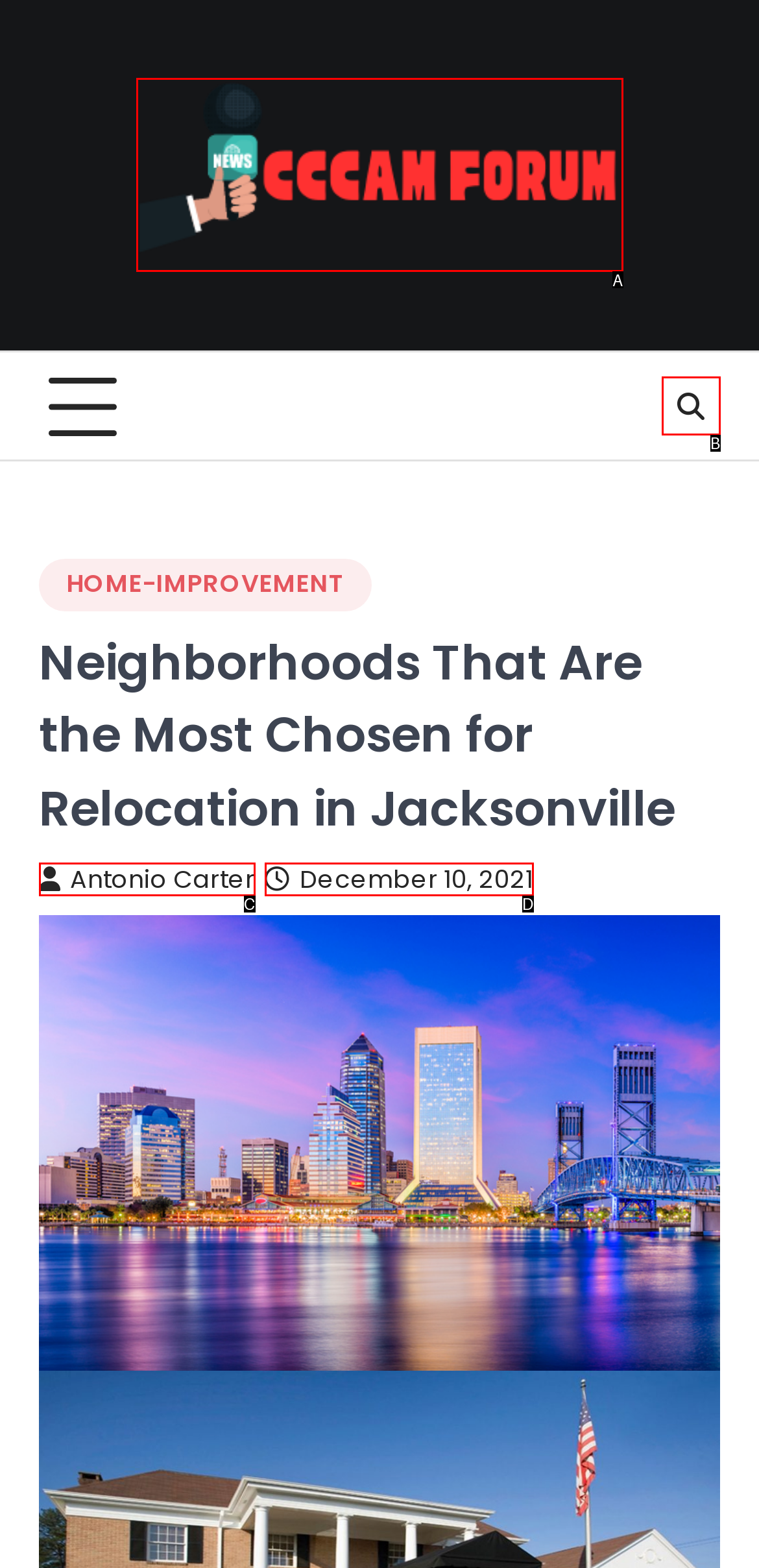Select the option that matches the description: parent_node: M name="color-group-635e6d659493b" value="M". Answer with the letter of the correct option directly.

None